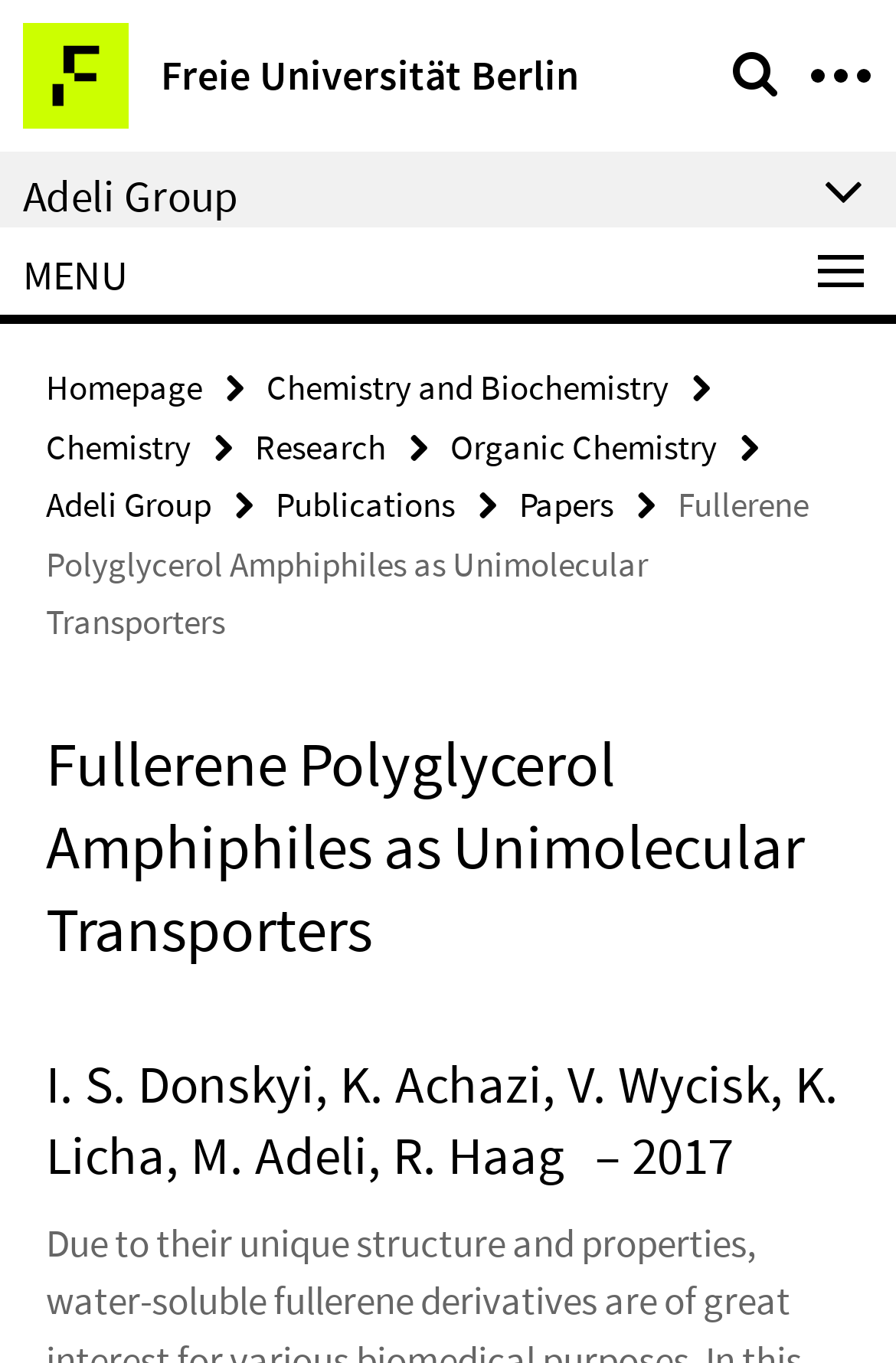Carefully examine the image and provide an in-depth answer to the question: Who is the author of the publication?

I found the answer by looking at the heading with the text 'I. S. Donskyi, K. Achazi, V. Wycisk, K. Licha, M. Adeli, R. Haag' which has a bounding box coordinate of [0.051, 0.768, 0.949, 0.872]. This suggests that the authors of the publication are I. S. Donskyi, K. Achazi, V. Wycisk, K. Licha, M. Adeli, and R. Haag.